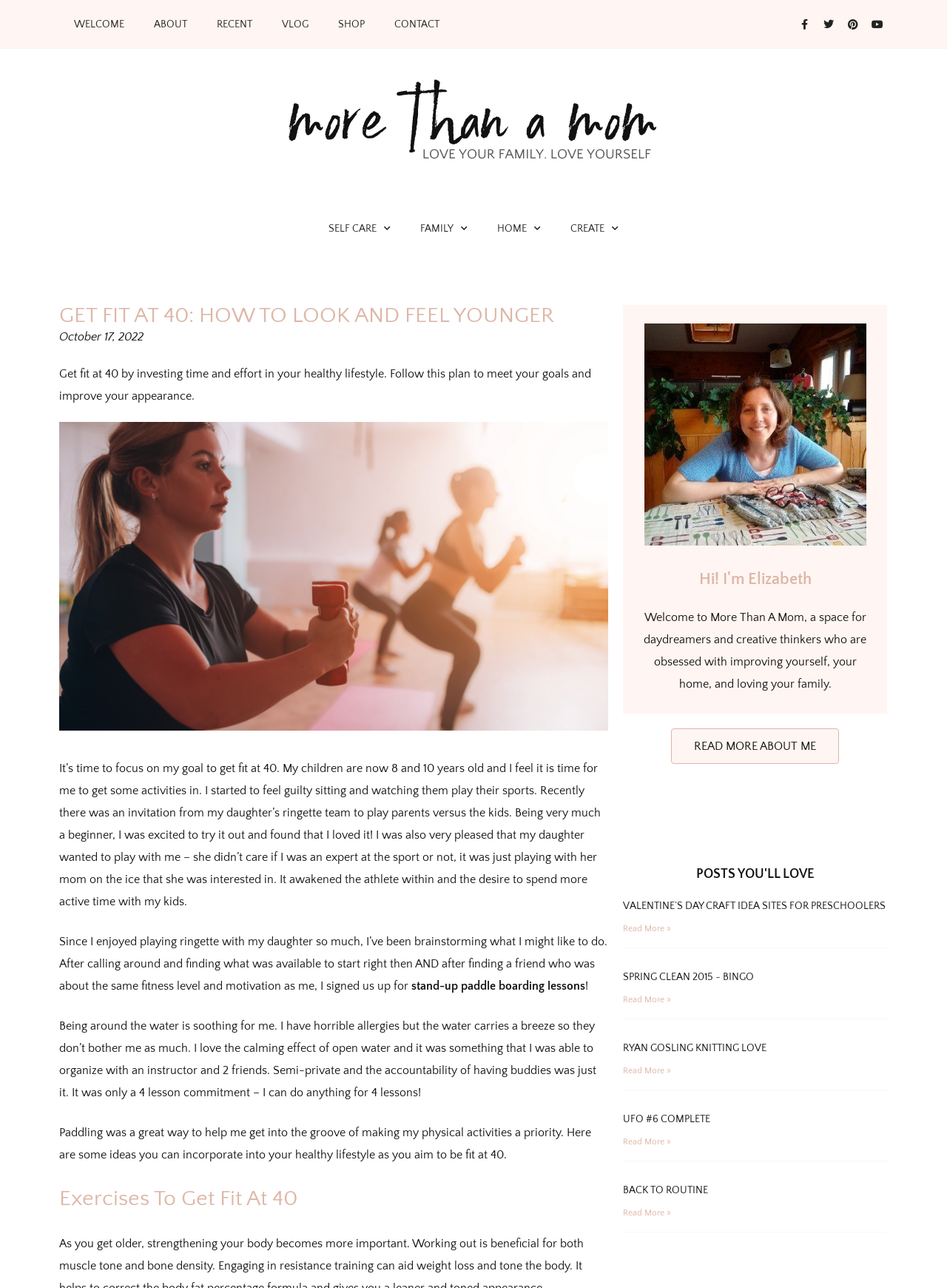Show the bounding box coordinates for the element that needs to be clicked to execute the following instruction: "Read more about 'VALENTINE’S DAY CRAFT IDEA SITES FOR PRESCHOOLERS'". Provide the coordinates in the form of four float numbers between 0 and 1, i.e., [left, top, right, bottom].

[0.658, 0.699, 0.935, 0.708]